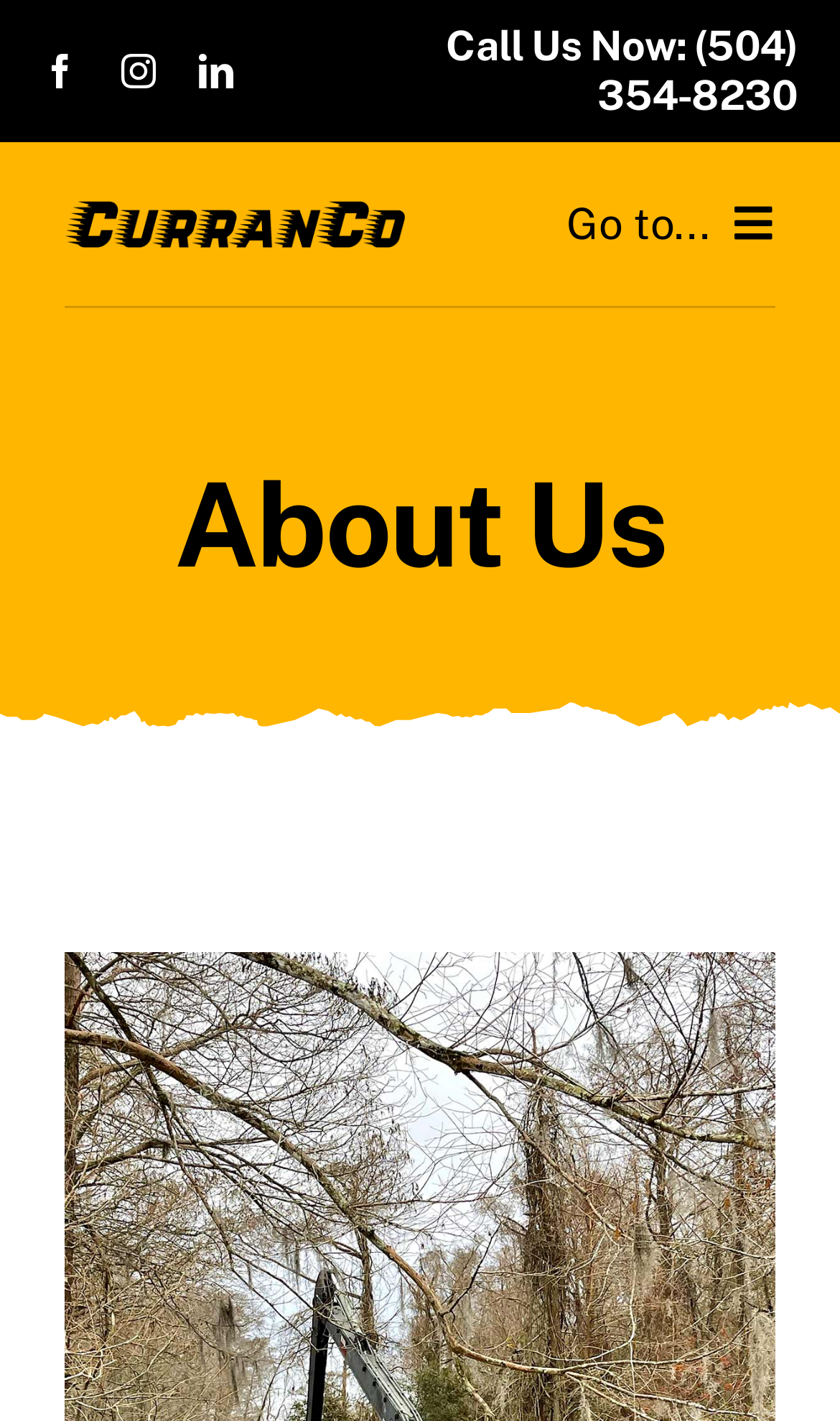Create a detailed narrative of the webpage’s visual and textual elements.

The webpage is about CurranCo, a Louisiana-based heavy construction company. At the top left corner, there are three social media links: Facebook, Instagram, and LinkedIn, aligned horizontally. Below these links, there is a CurranCo logo. 

To the right of the logo, there is a call-to-action heading "Call Us Now: (504) 354-8230" with a clickable link. 

On the top right side, there is a main menu navigation button with an arrow icon, which can be expanded to show the menu items. 

The main content of the webpage starts with a heading "About Us" located below the logo and the call-to-action section.